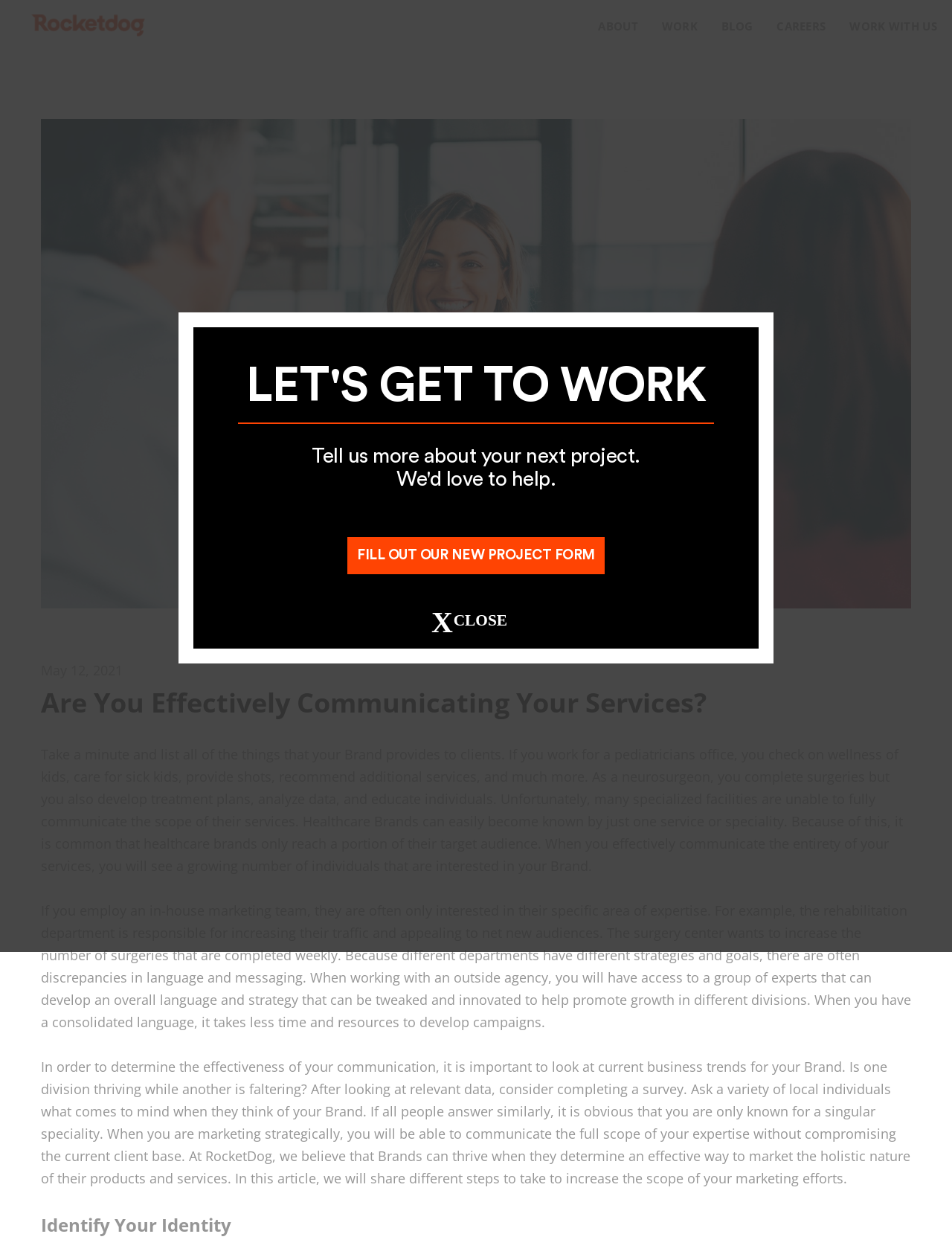Can you find the bounding box coordinates of the area I should click to execute the following instruction: "Click the logo"?

[0.016, 0.0, 0.172, 0.041]